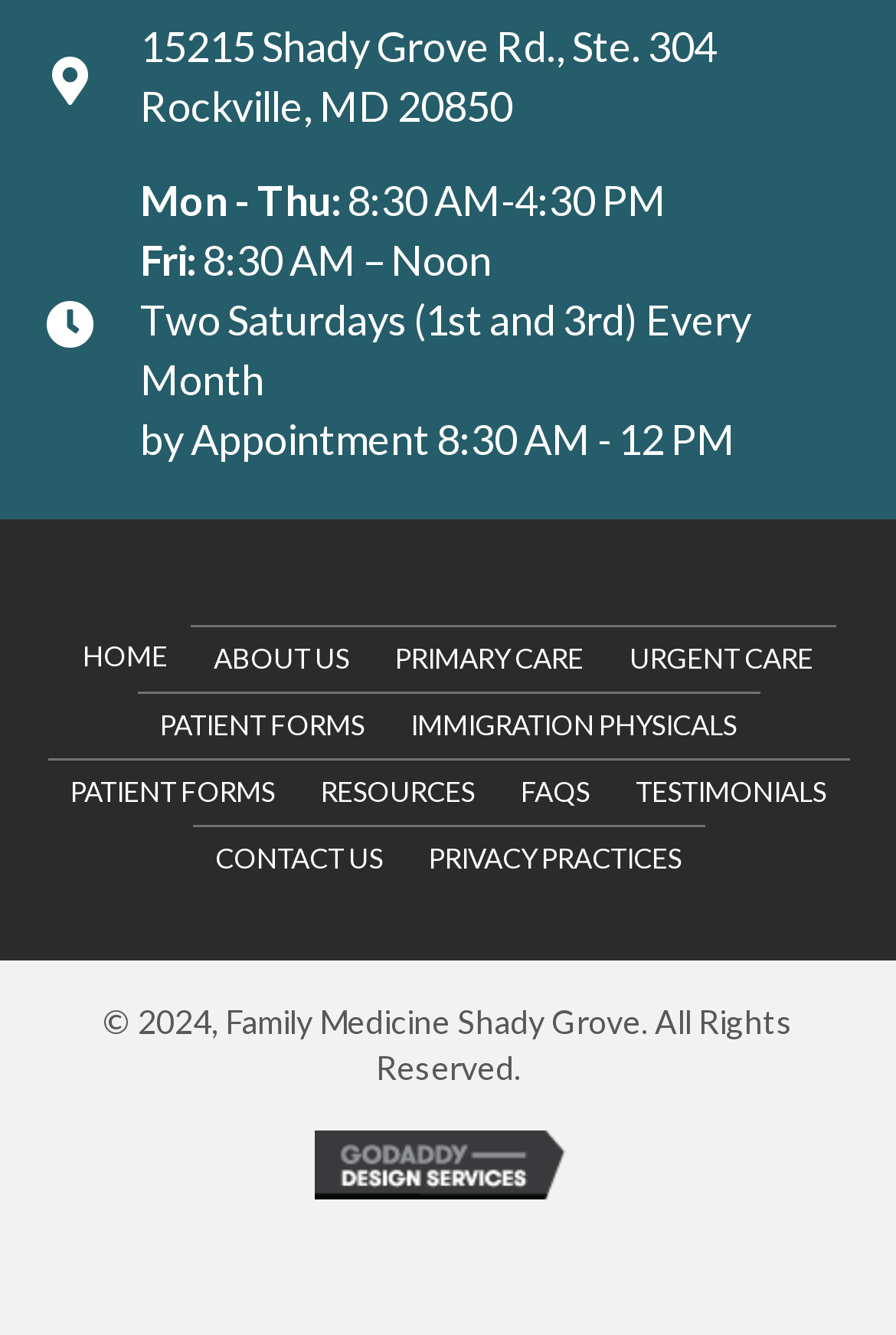Locate the bounding box coordinates of the element that should be clicked to execute the following instruction: "Go to the 'CONTACT US' page".

[0.214, 0.619, 0.453, 0.667]